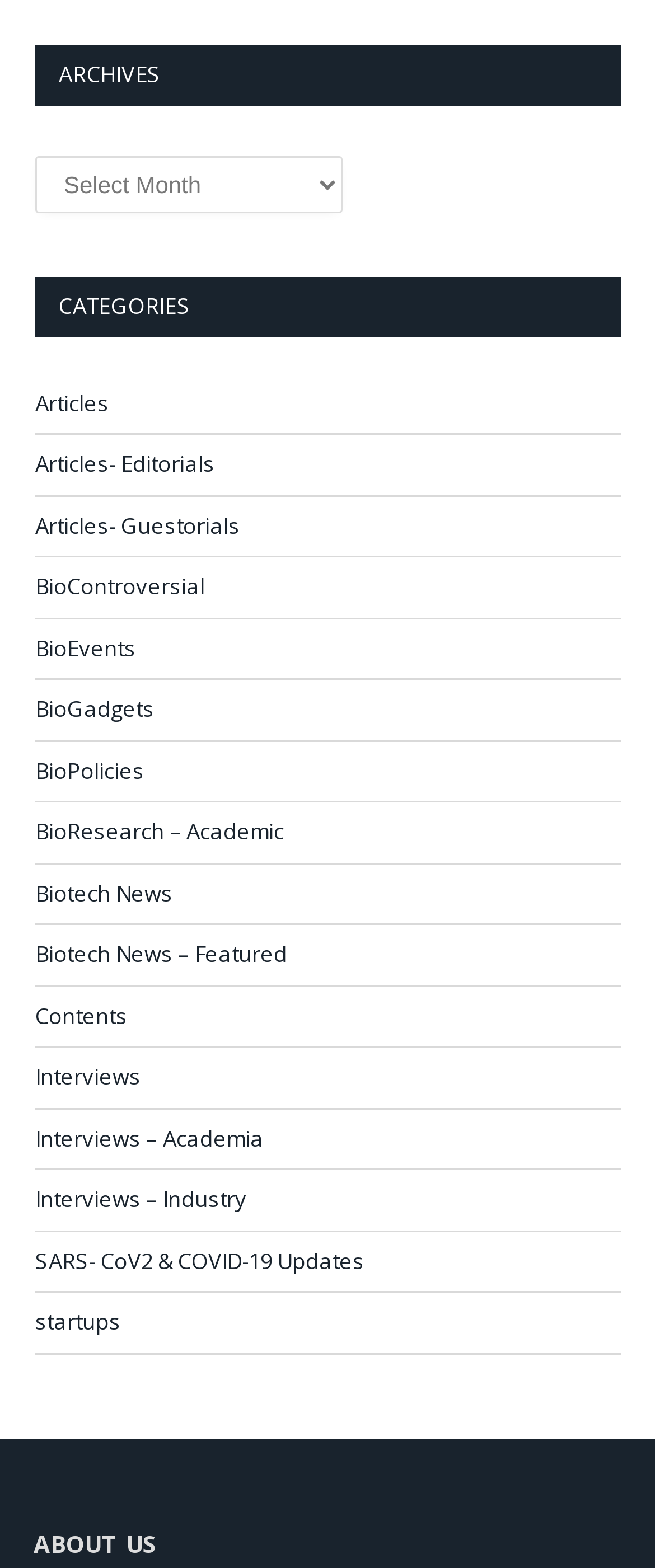Determine the bounding box coordinates for the element that should be clicked to follow this instruction: "Read about SARS-CoV2 and COVID-19 updates". The coordinates should be given as four float numbers between 0 and 1, in the format [left, top, right, bottom].

[0.054, 0.794, 0.556, 0.815]